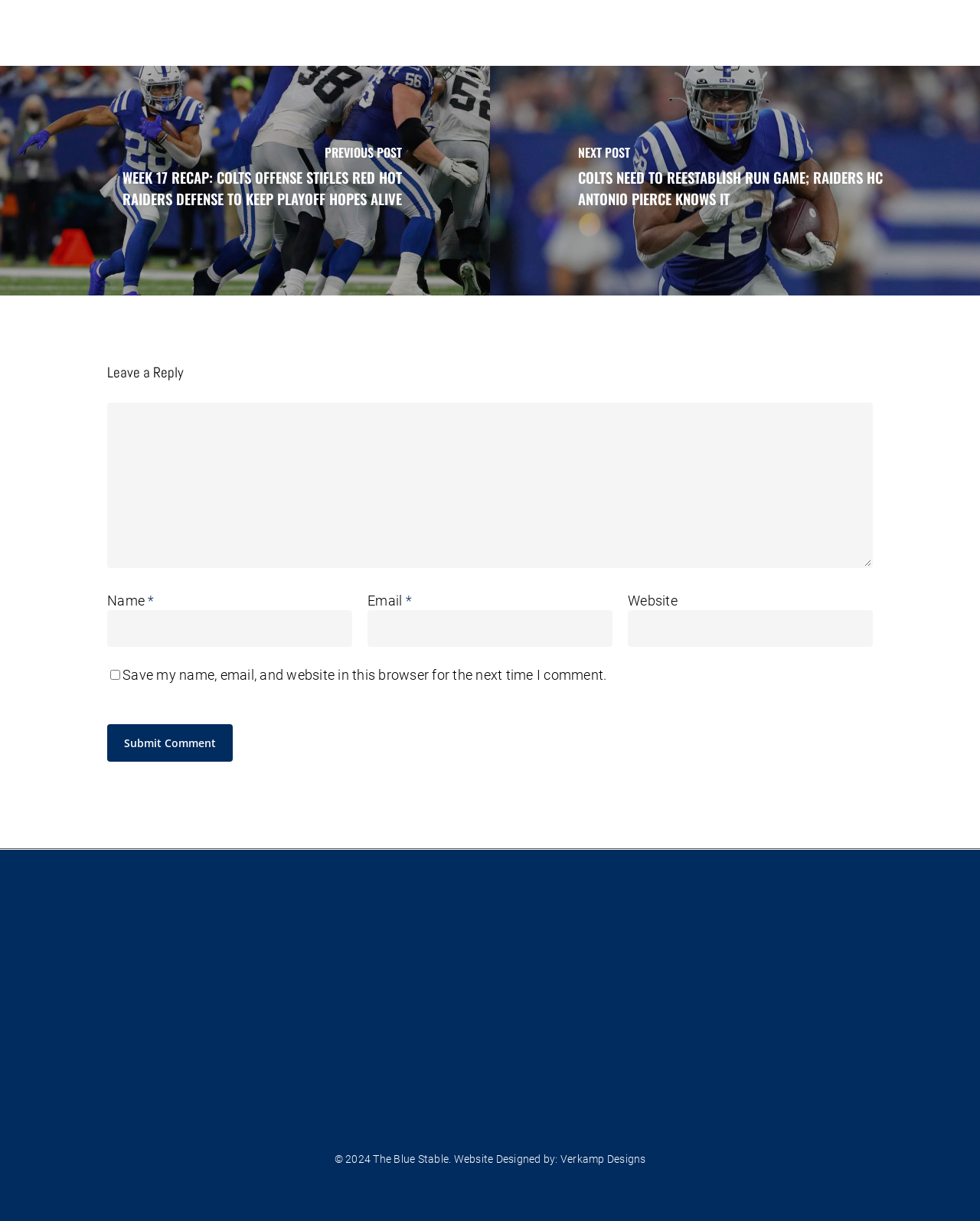Highlight the bounding box of the UI element that corresponds to this description: "thebluestable.com@gmail.com".

[0.071, 0.785, 0.237, 0.803]